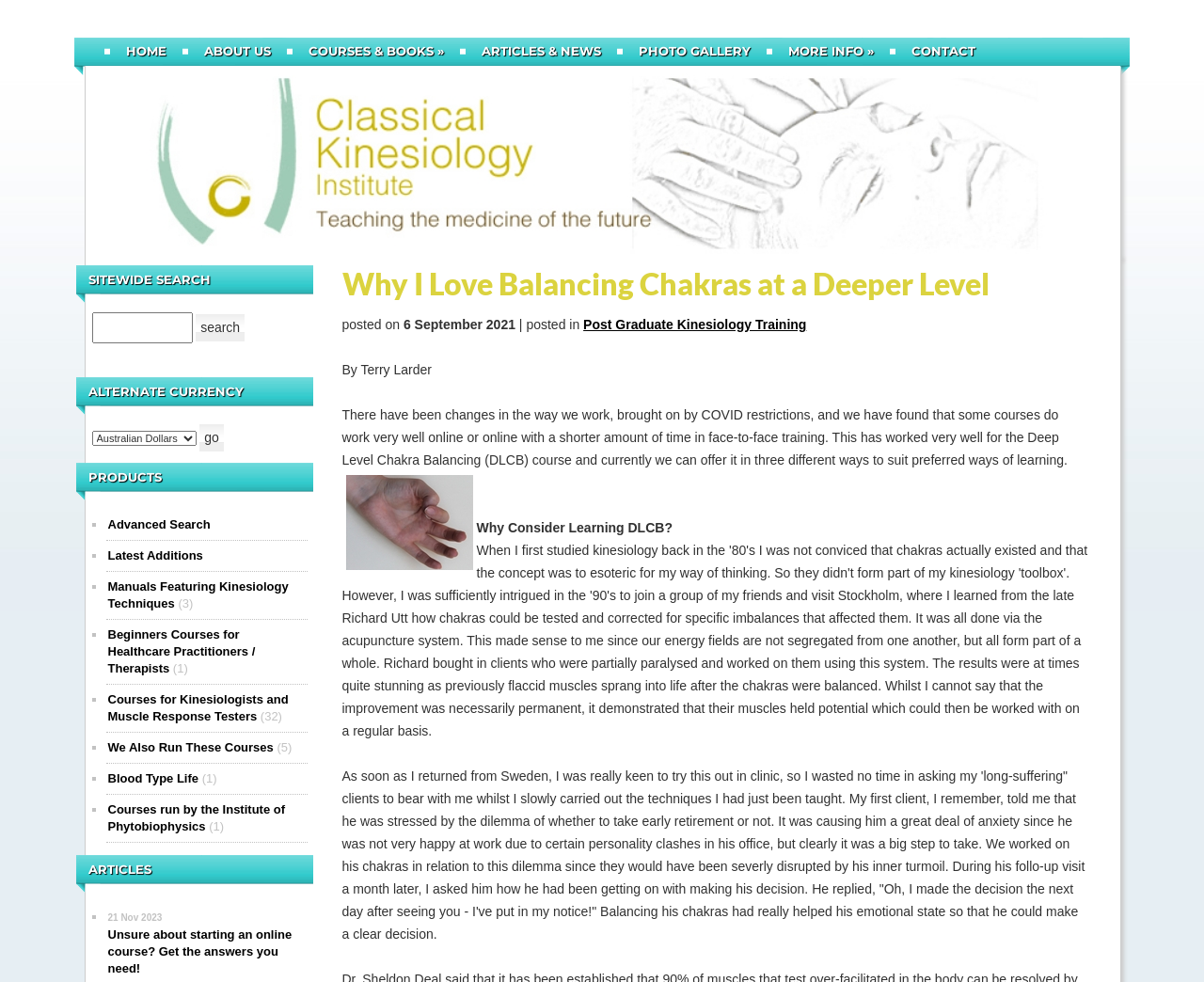What is the purpose of the 'Alternate Currency' feature?
Please answer the question as detailed as possible.

The 'Alternate Currency' feature is a dropdown menu that allows users to switch between different currencies. This feature is useful for users who are from different countries or regions and need to view prices in their local currency.